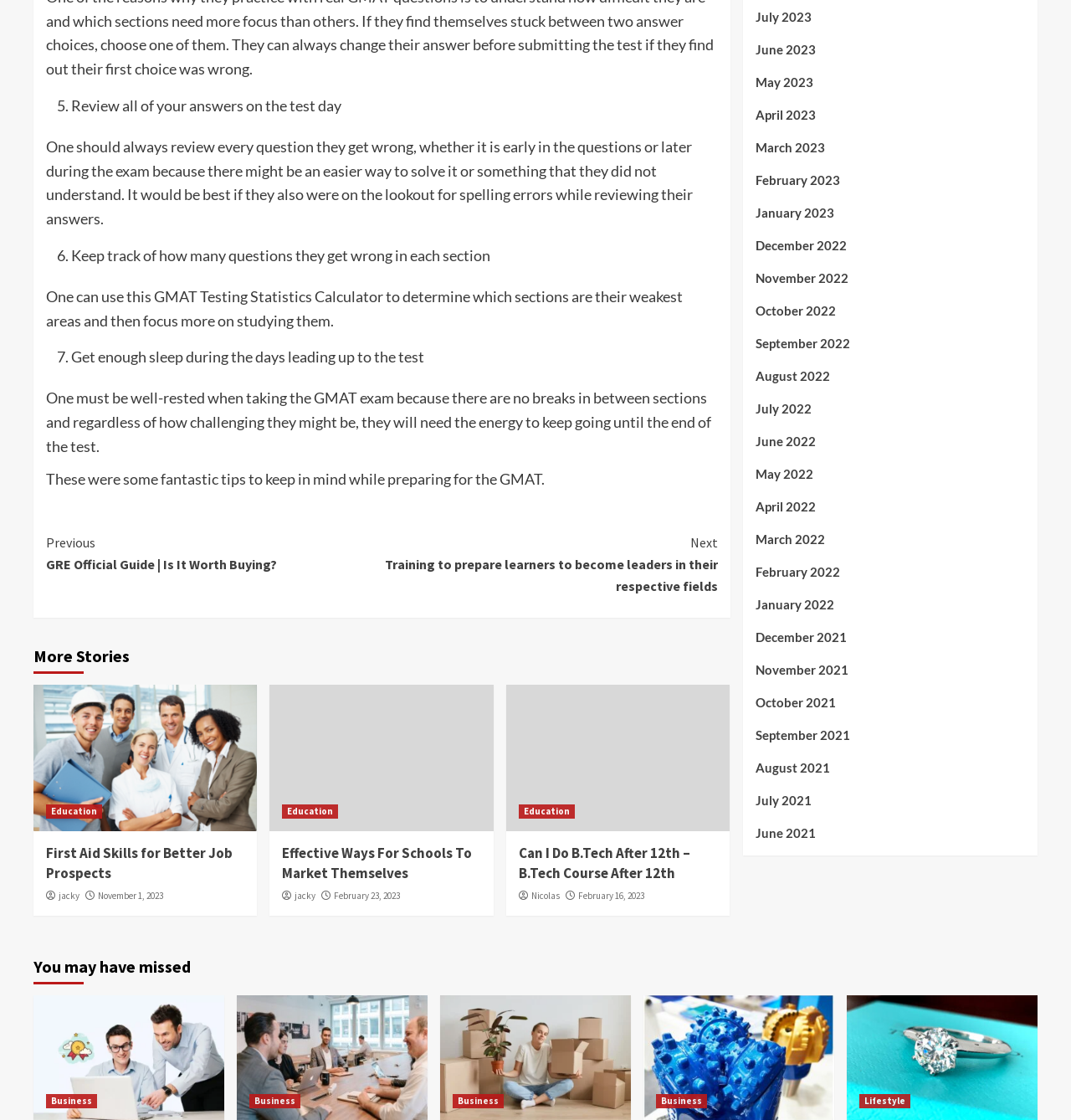Determine the bounding box for the UI element that matches this description: "February 16, 2023".

[0.54, 0.794, 0.602, 0.805]